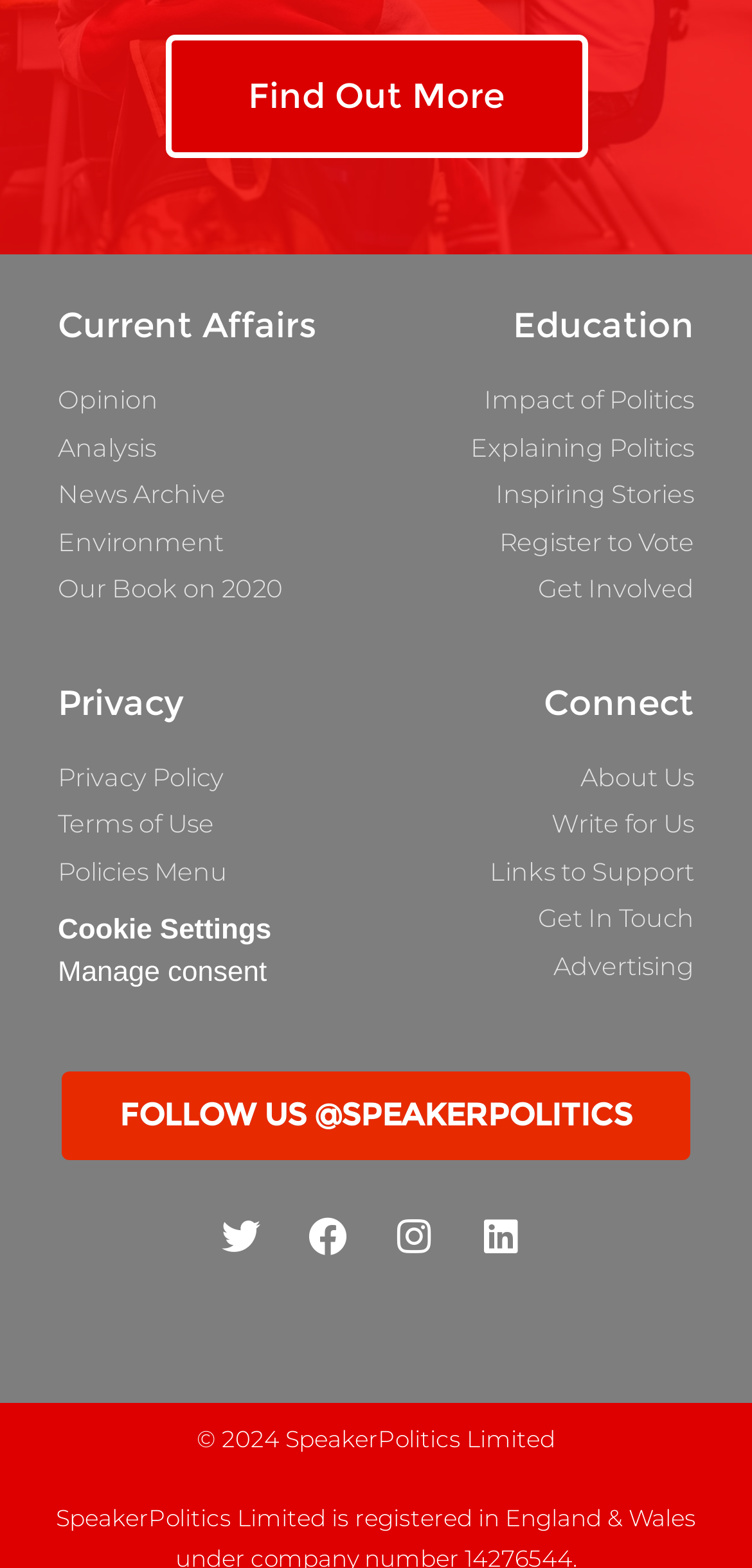Locate the bounding box coordinates of the segment that needs to be clicked to meet this instruction: "Follow SpeakerPolitics on Twitter".

[0.269, 0.765, 0.372, 0.814]